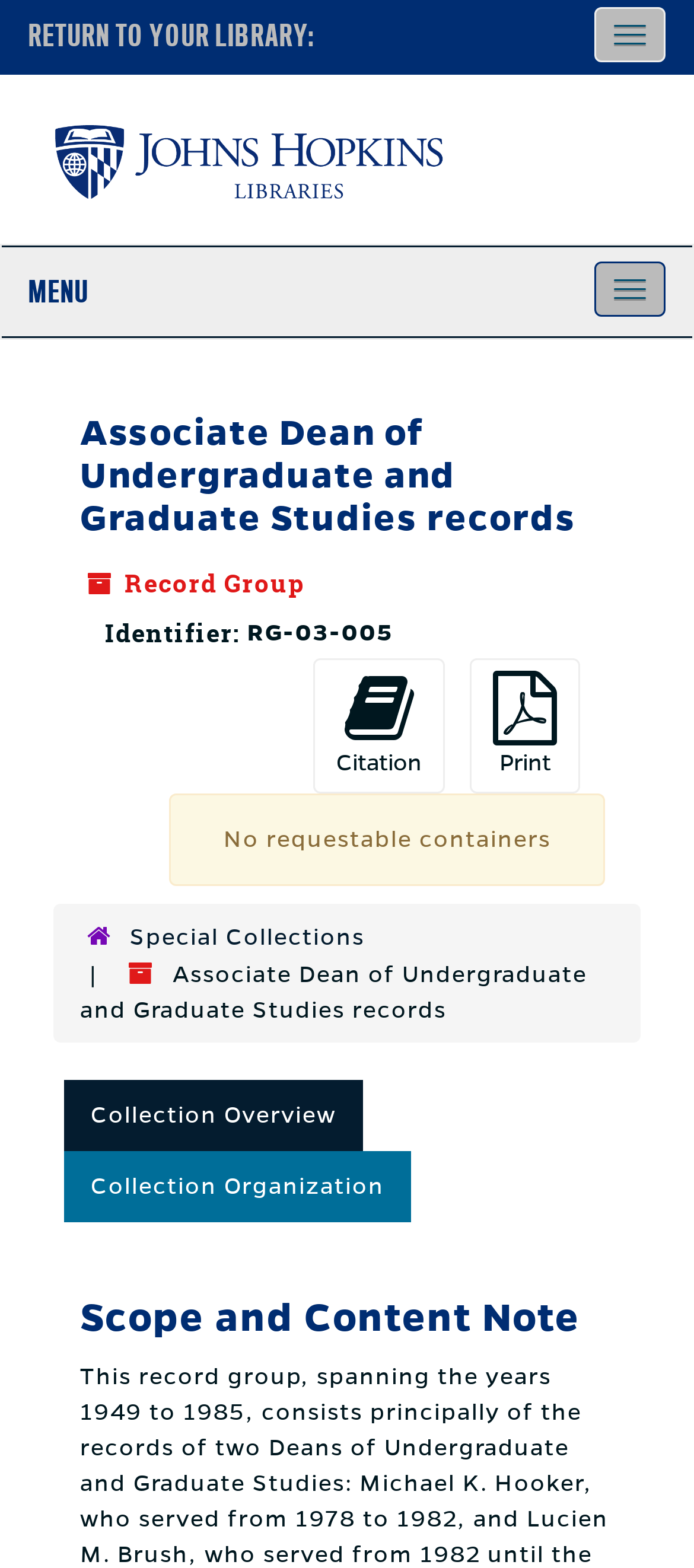From the details in the image, provide a thorough response to the question: What are the two buttons in the 'Page Actions' section?

I found the two buttons by looking at the 'Page Actions' section which contains two buttons, one with a citation icon and the other with a print icon, corresponding to 'Citation' and 'Print' respectively.